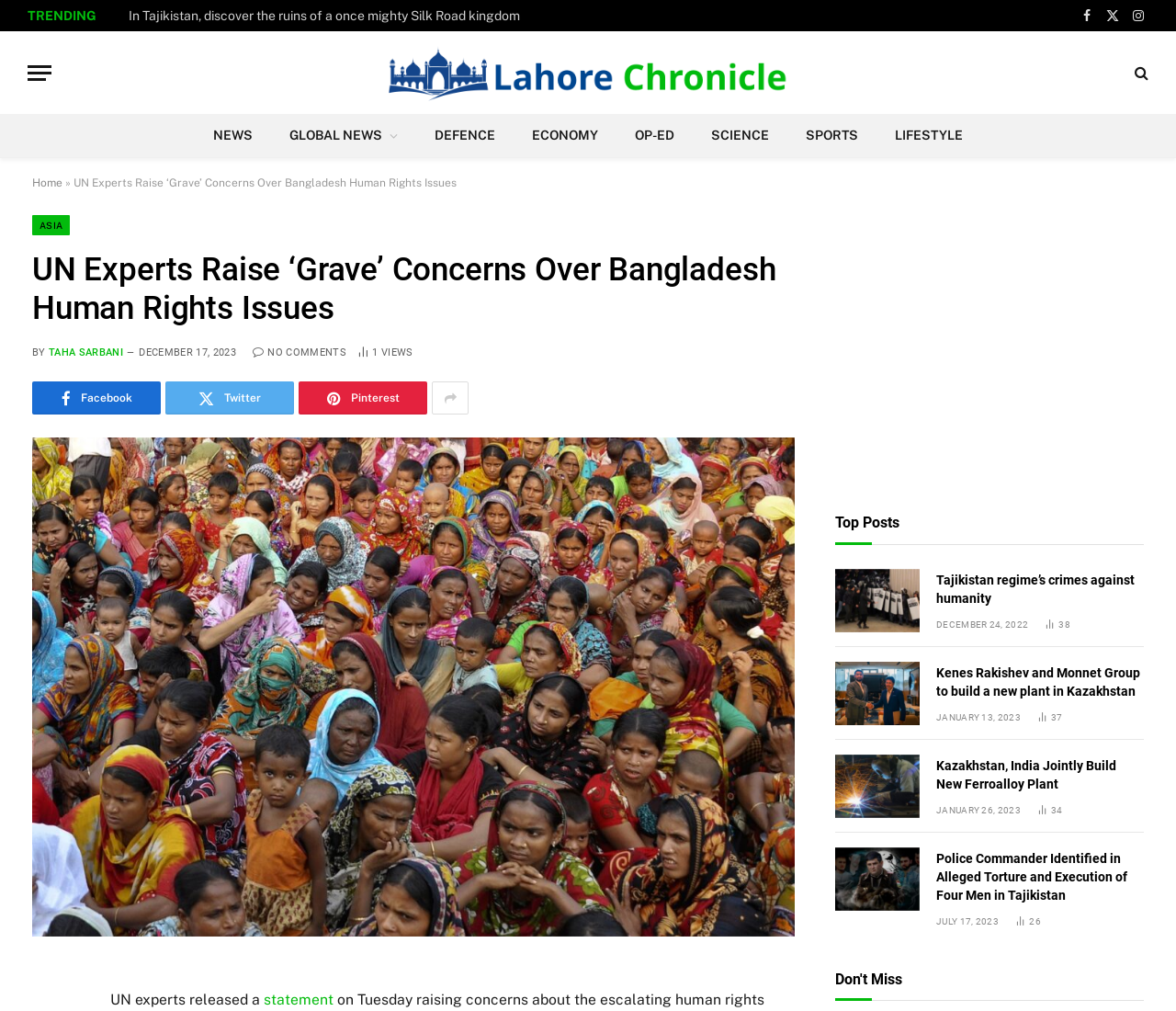Identify and extract the heading text of the webpage.

UN Experts Raise ‘Grave’ Concerns Over Bangladesh Human Rights Issues